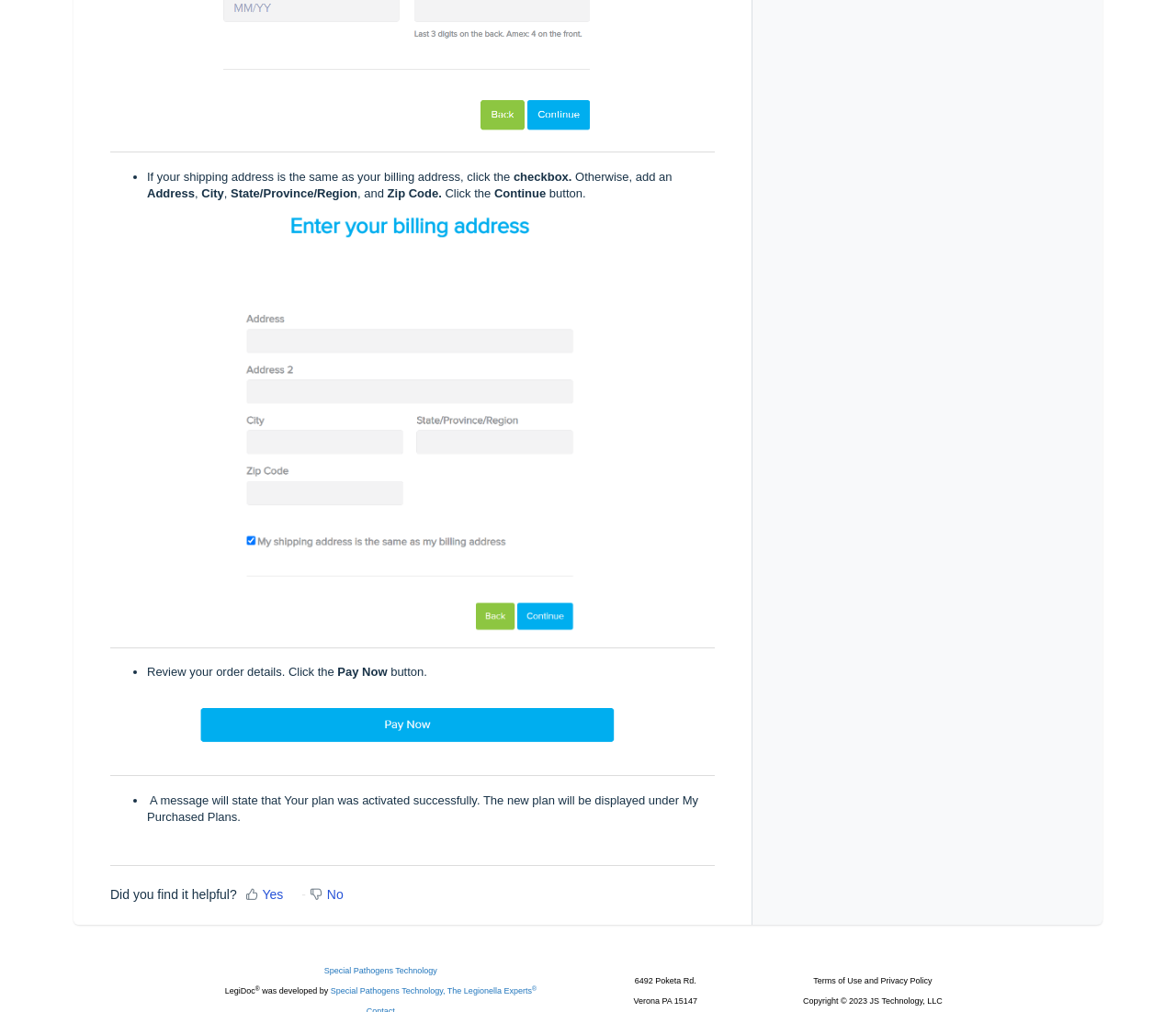Using the provided description: "Special Pathogens Technology", find the bounding box coordinates of the corresponding UI element. The output should be four float numbers between 0 and 1, in the format [left, top, right, bottom].

[0.276, 0.955, 0.372, 0.964]